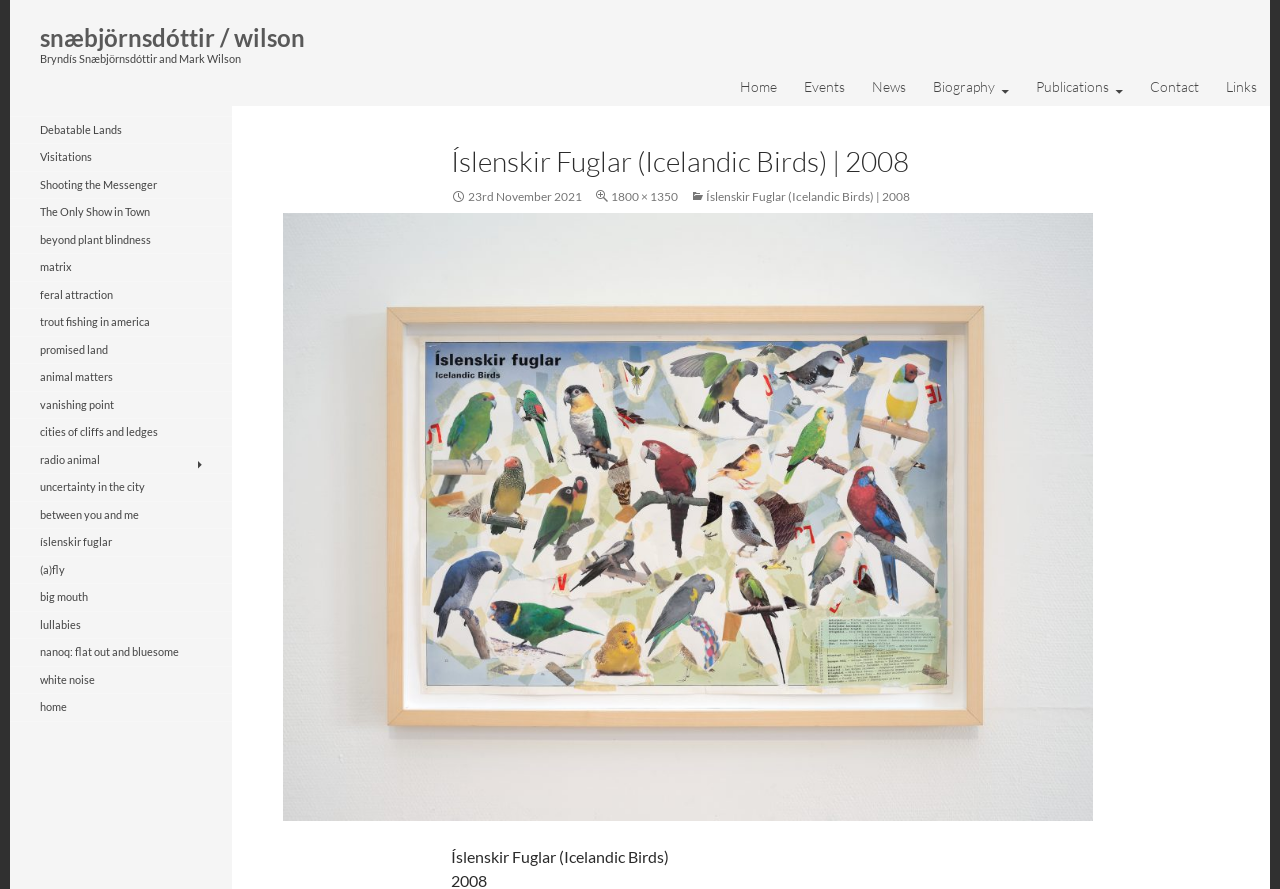What is the name of the authors?
Refer to the image and give a detailed answer to the question.

I found the answer by looking at the static text element with the bounding box coordinates [0.031, 0.058, 0.188, 0.073], which contains the text 'Bryndís Snæbjörnsdóttir and Mark Wilson'.